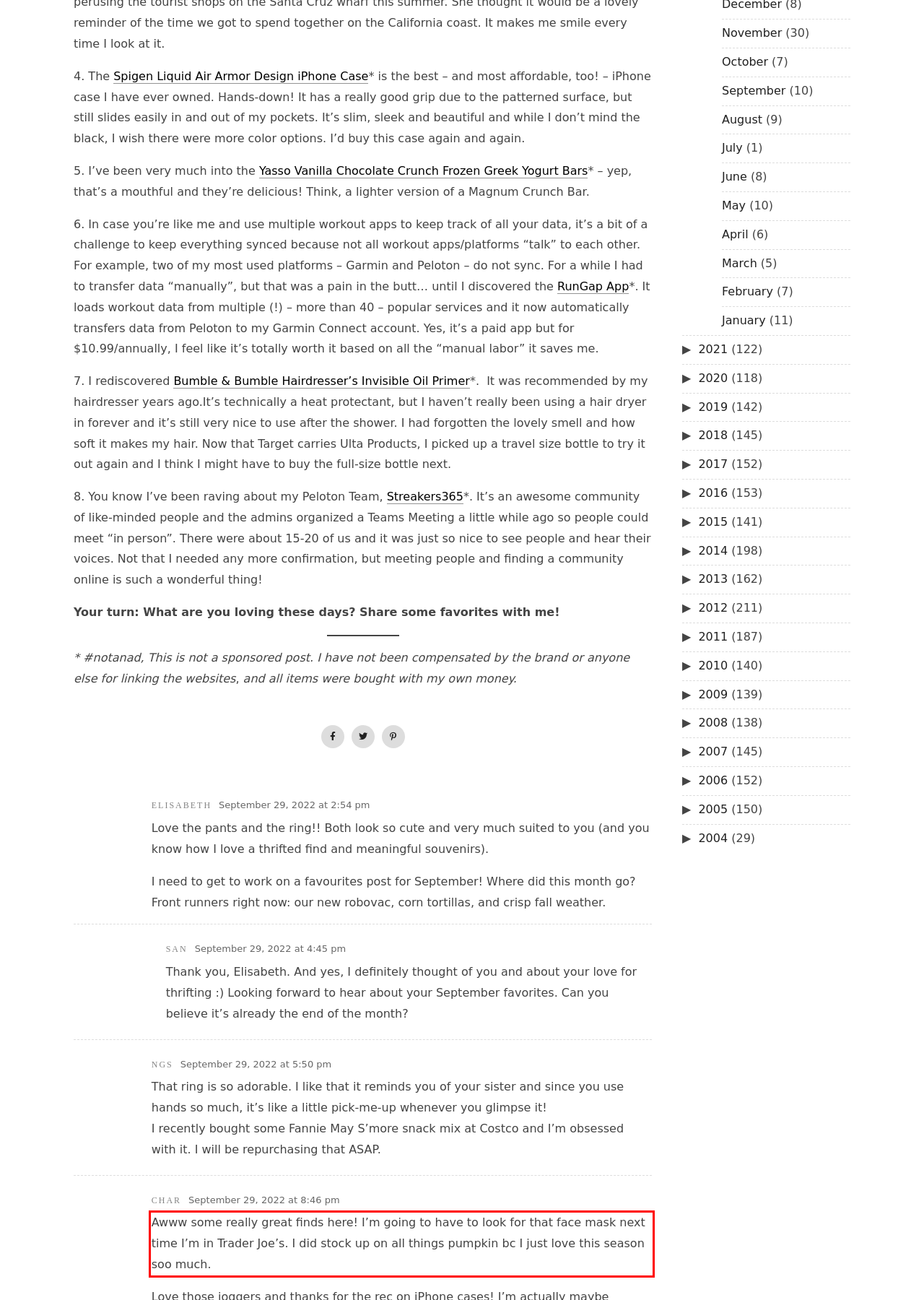Given a screenshot of a webpage, identify the red bounding box and perform OCR to recognize the text within that box.

Awww some really great finds here! I’m going to have to look for that face mask next time I’m in Trader Joe’s. I did stock up on all things pumpkin bc I just love this season soo much.